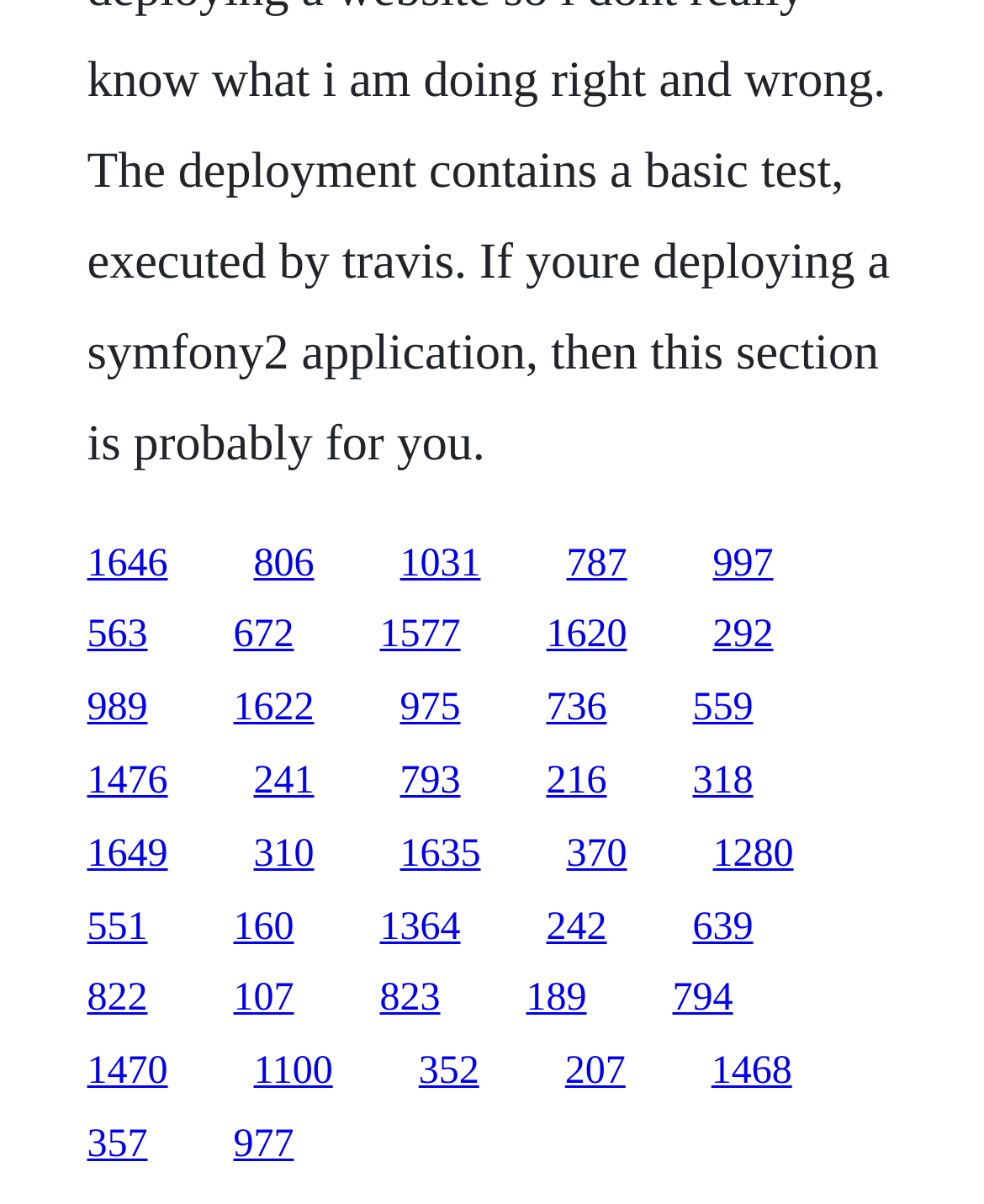What is the approximate width of each link?
Please provide a single word or phrase in response based on the screenshot.

0.08 to 0.15